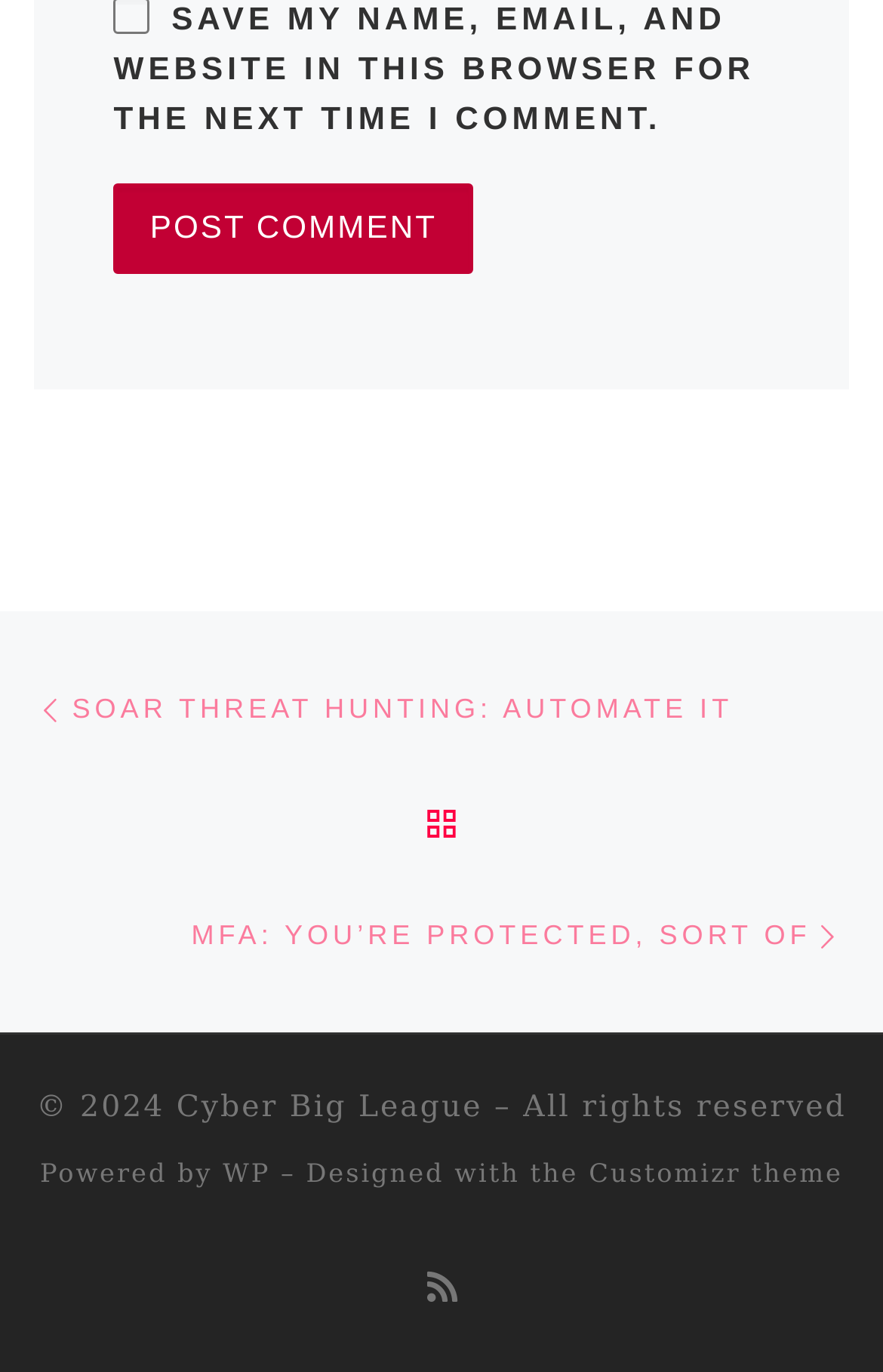Please determine the bounding box coordinates of the section I need to click to accomplish this instruction: "Visit the 'Cyber Big League' website".

[0.2, 0.795, 0.547, 0.819]